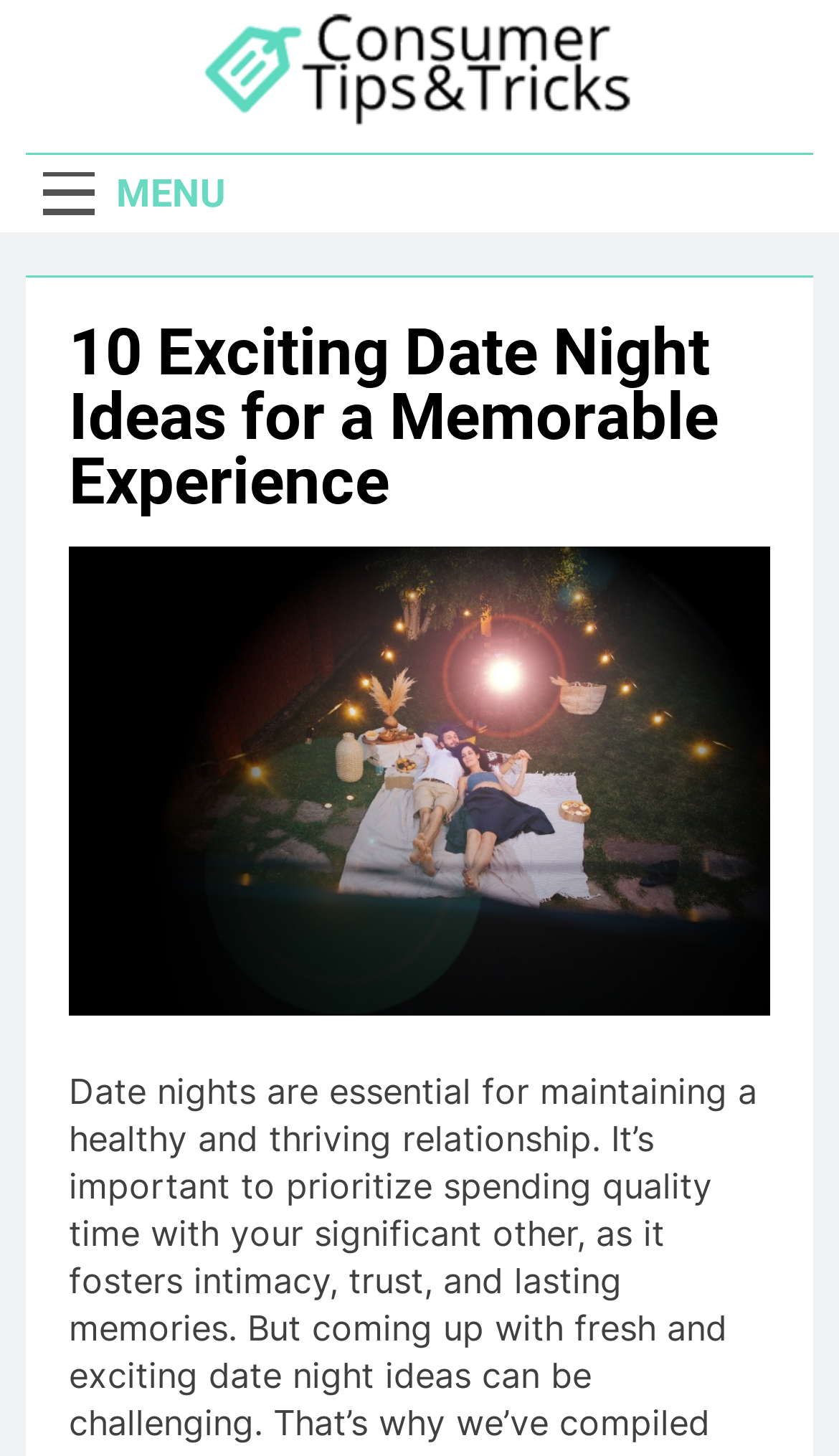What is the icon on the top-right button?
Provide an in-depth and detailed explanation in response to the question.

I found a button element with the icon '' located at the top-right corner of the webpage, with bounding box coordinates [0.892, 0.112, 0.954, 0.147].